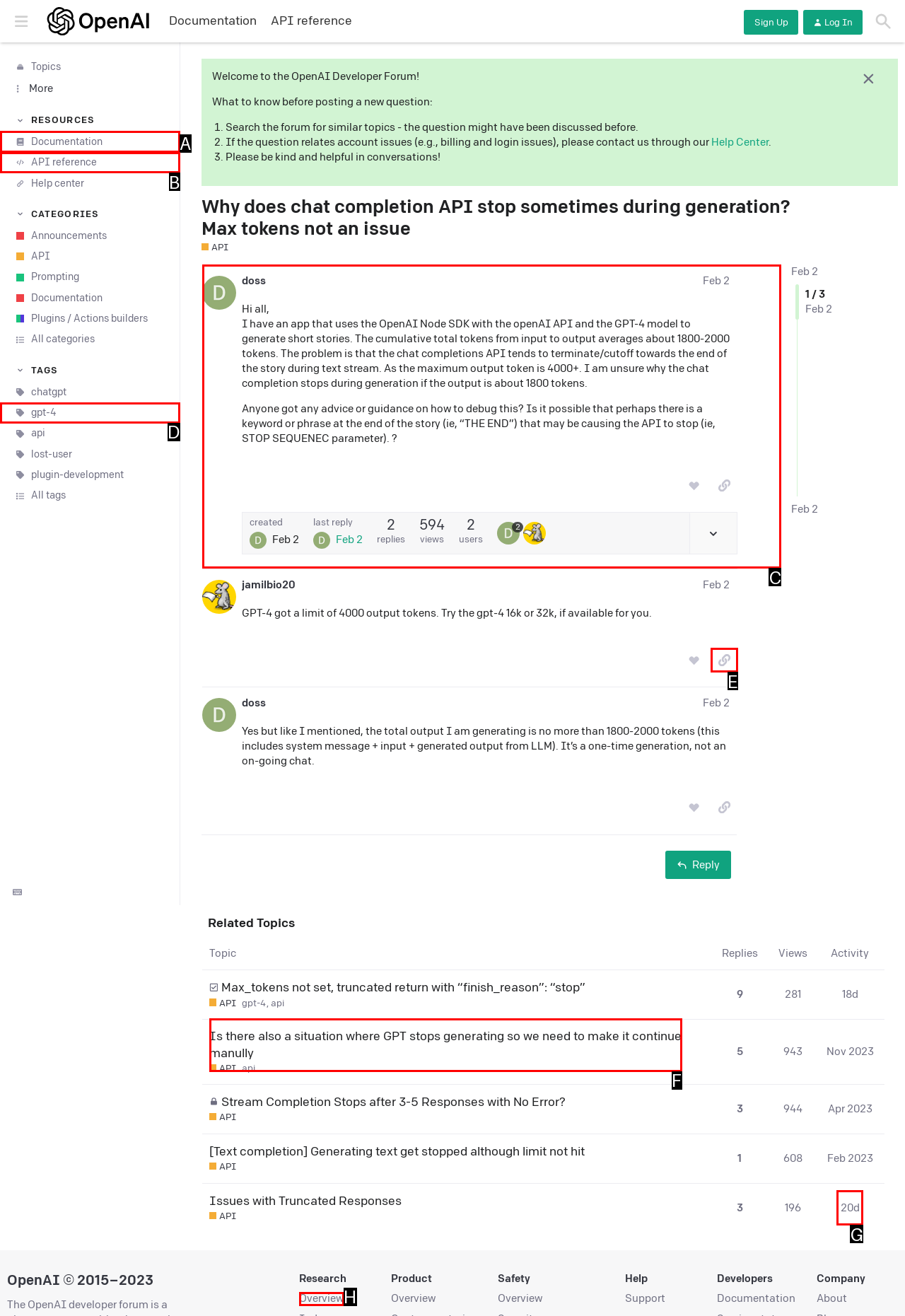Among the marked elements in the screenshot, which letter corresponds to the UI element needed for the task: Read the post by 'doss'?

C